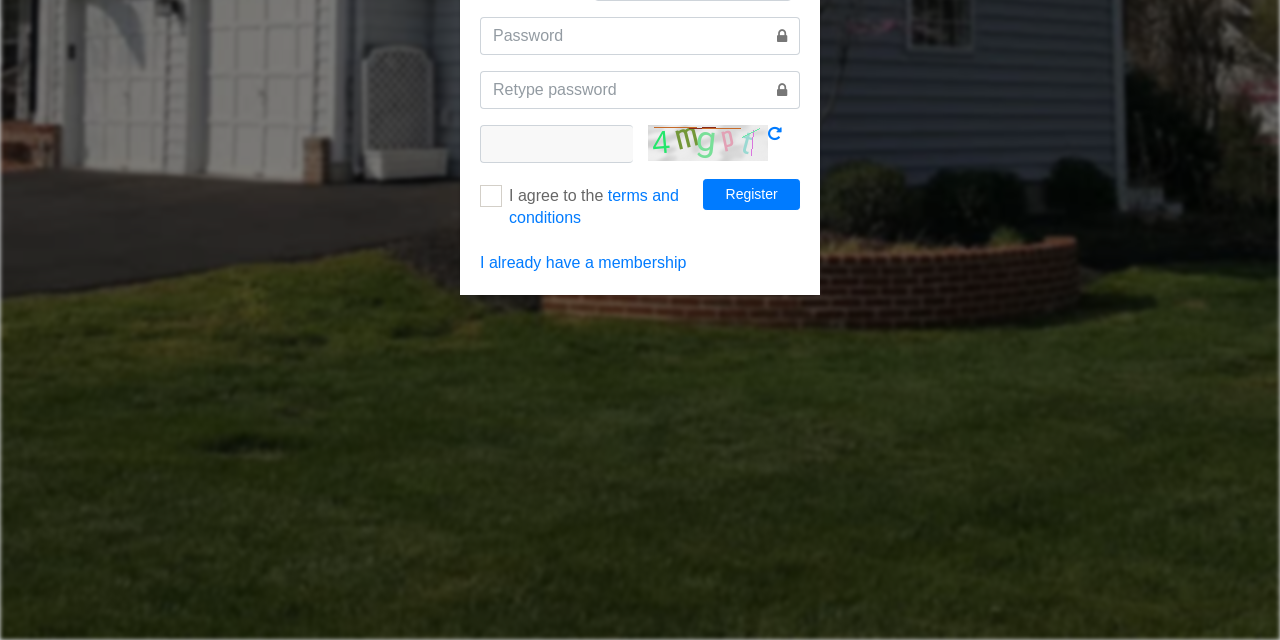Based on the description "I already have a membership", find the bounding box of the specified UI element.

[0.375, 0.397, 0.536, 0.424]